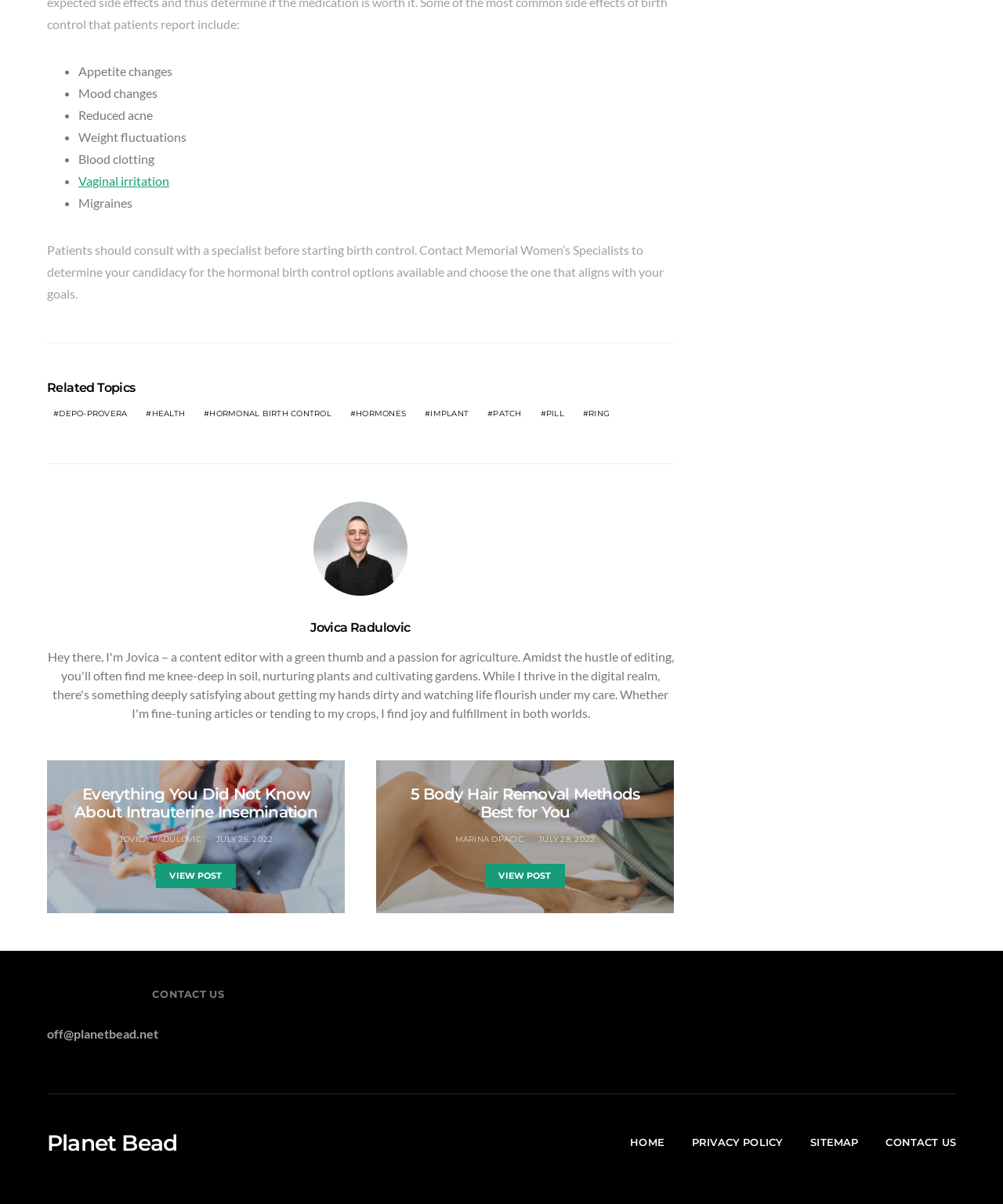Locate the bounding box of the UI element based on this description: "July 28, 2022". Provide four float numbers between 0 and 1 as [left, top, right, bottom].

[0.537, 0.693, 0.593, 0.701]